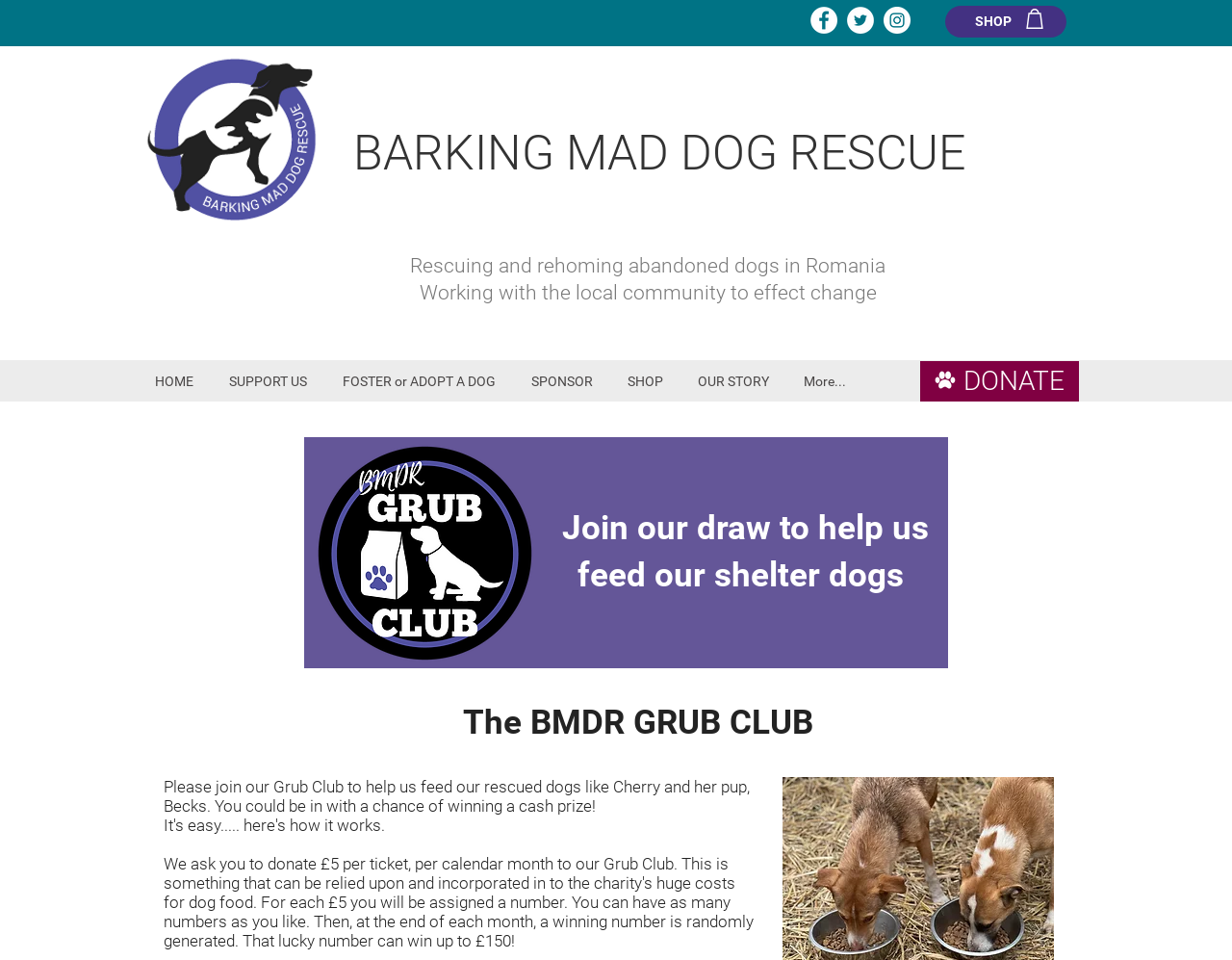What is the purpose of the Grub Club? Examine the screenshot and reply using just one word or a brief phrase.

To help feed rescued dogs